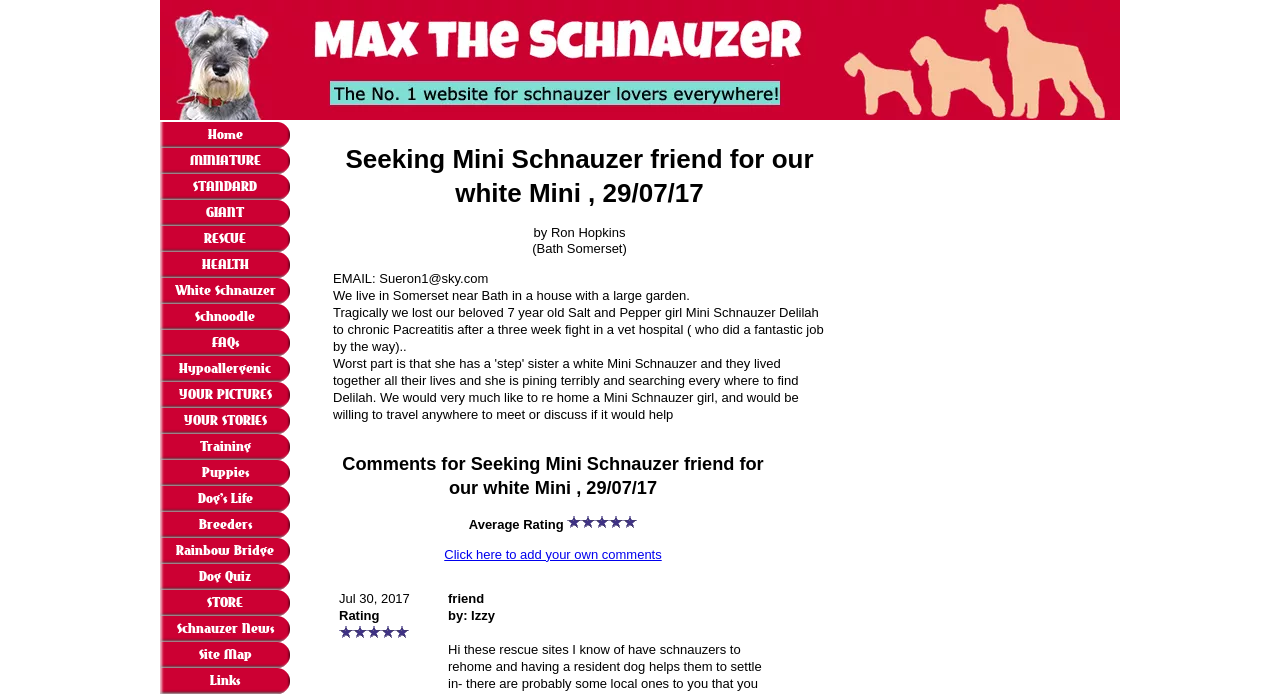What is the name of the Schnauzer mentioned in the text?
Please interpret the details in the image and answer the question thoroughly.

The text mentions 'Tragically we lost our beloved 7 year old Salt and Pepper girl Mini Schnauzer Delilah to chronic Pacreatitis...' which indicates that the name of the Schnauzer is Delilah.